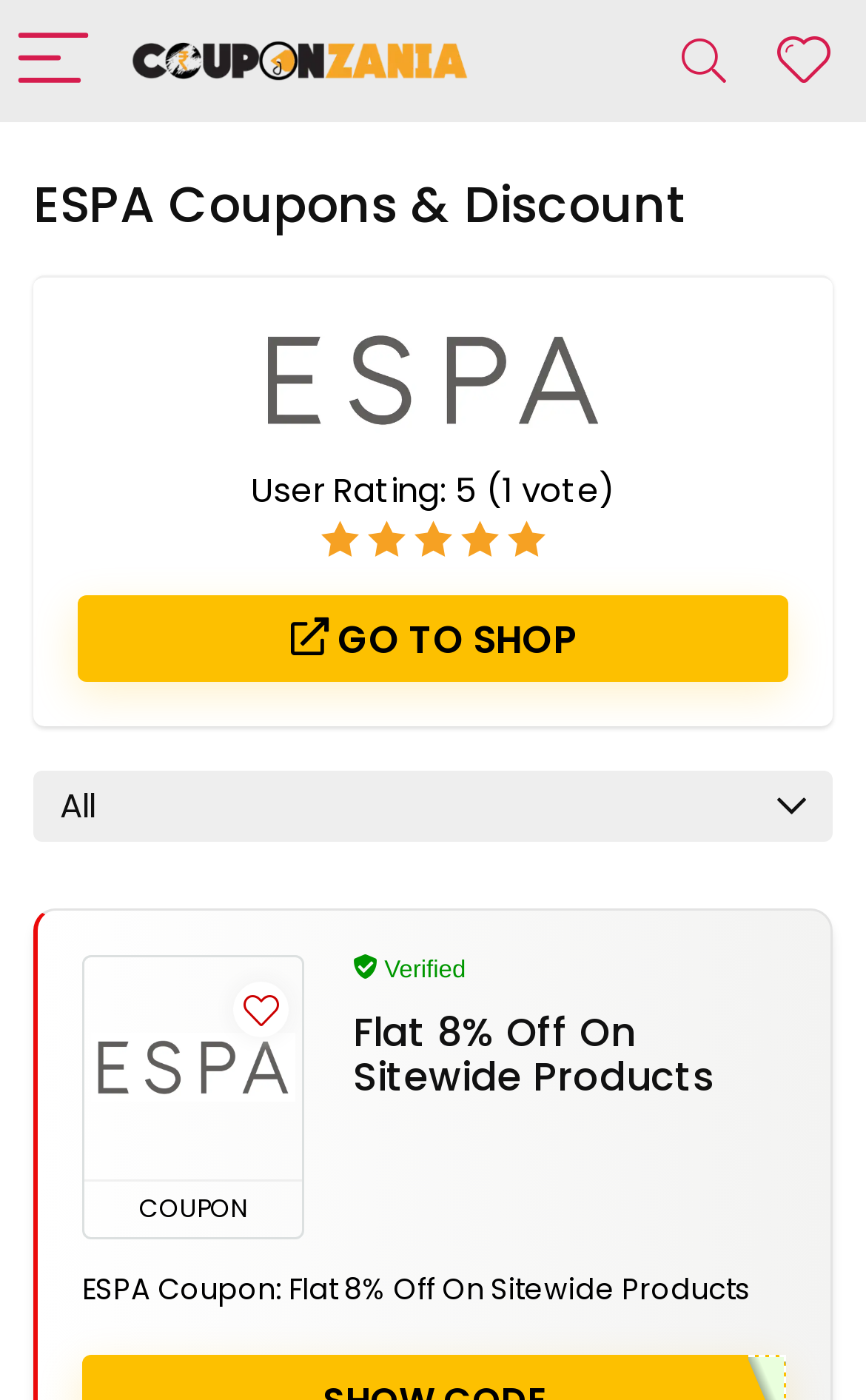Specify the bounding box coordinates (top-left x, top-left y, bottom-right x, bottom-right y) of the UI element in the screenshot that matches this description: Go to shop

[0.09, 0.426, 0.91, 0.488]